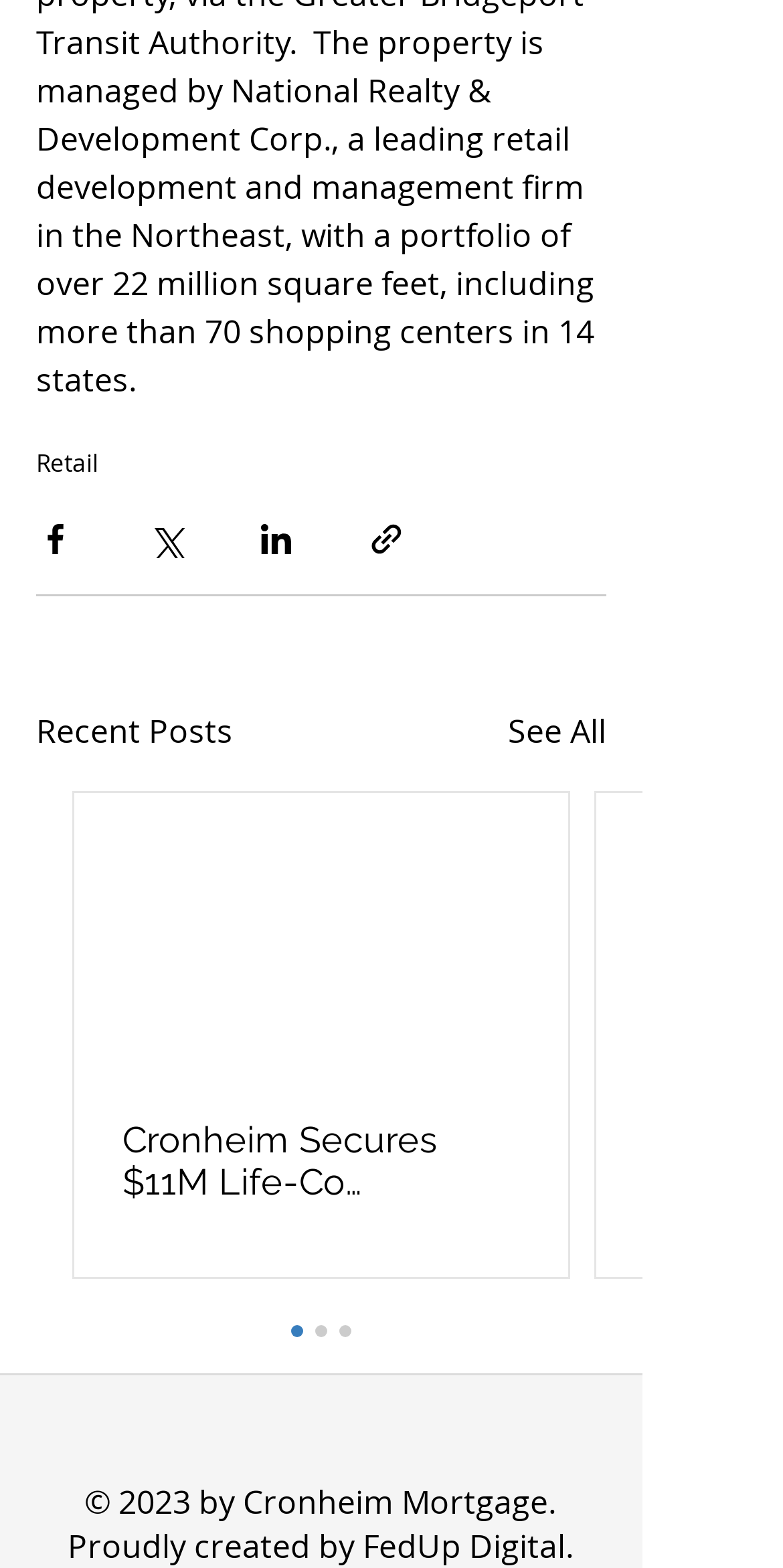Please specify the bounding box coordinates in the format (top-left x, top-left y, bottom-right x, bottom-right y), with all values as floating point numbers between 0 and 1. Identify the bounding box of the UI element described by: aria-label="Share via link"

[0.469, 0.331, 0.518, 0.355]